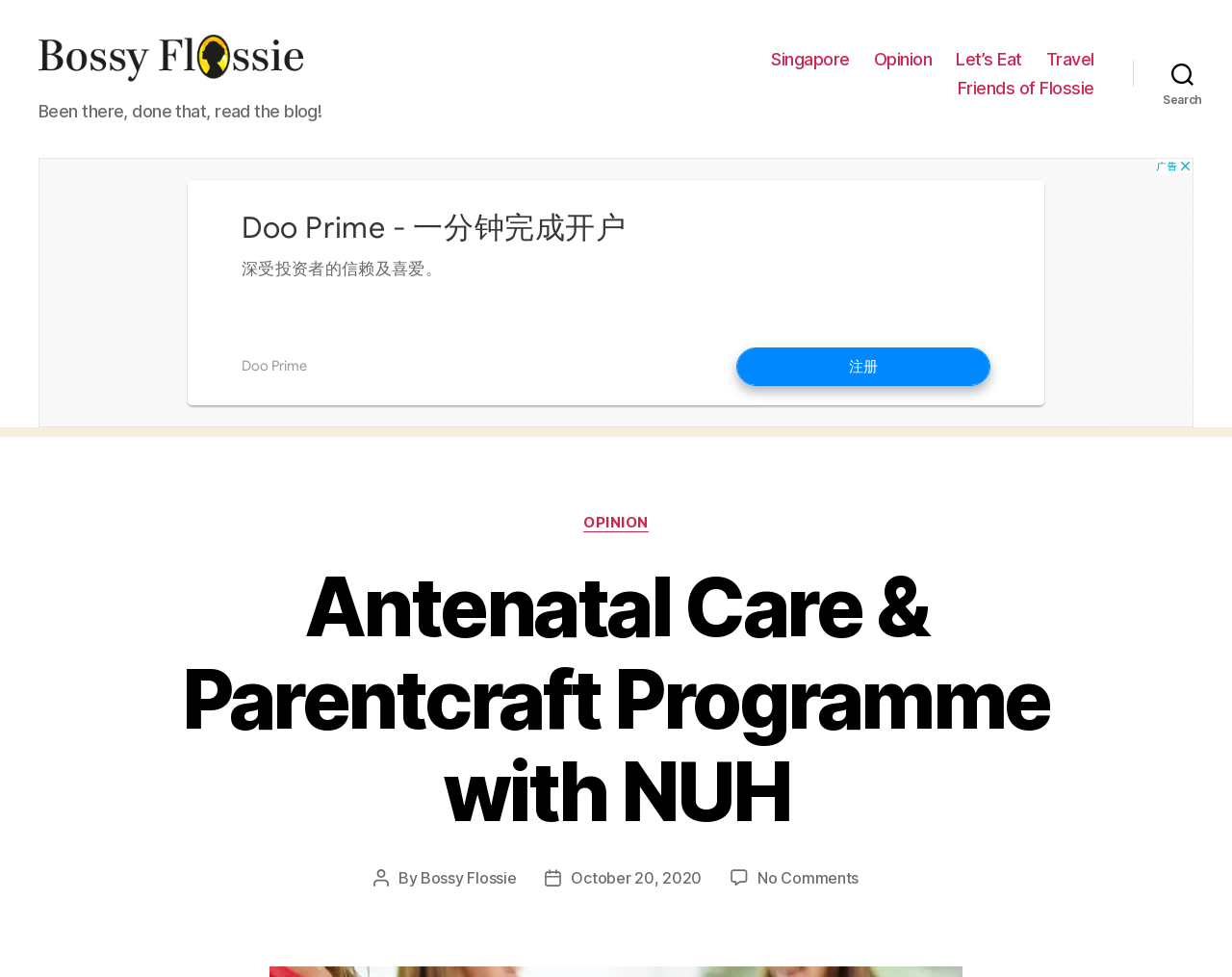Locate the bounding box coordinates of the element I should click to achieve the following instruction: "Click the 'Search' button".

[0.92, 0.066, 1.0, 0.109]